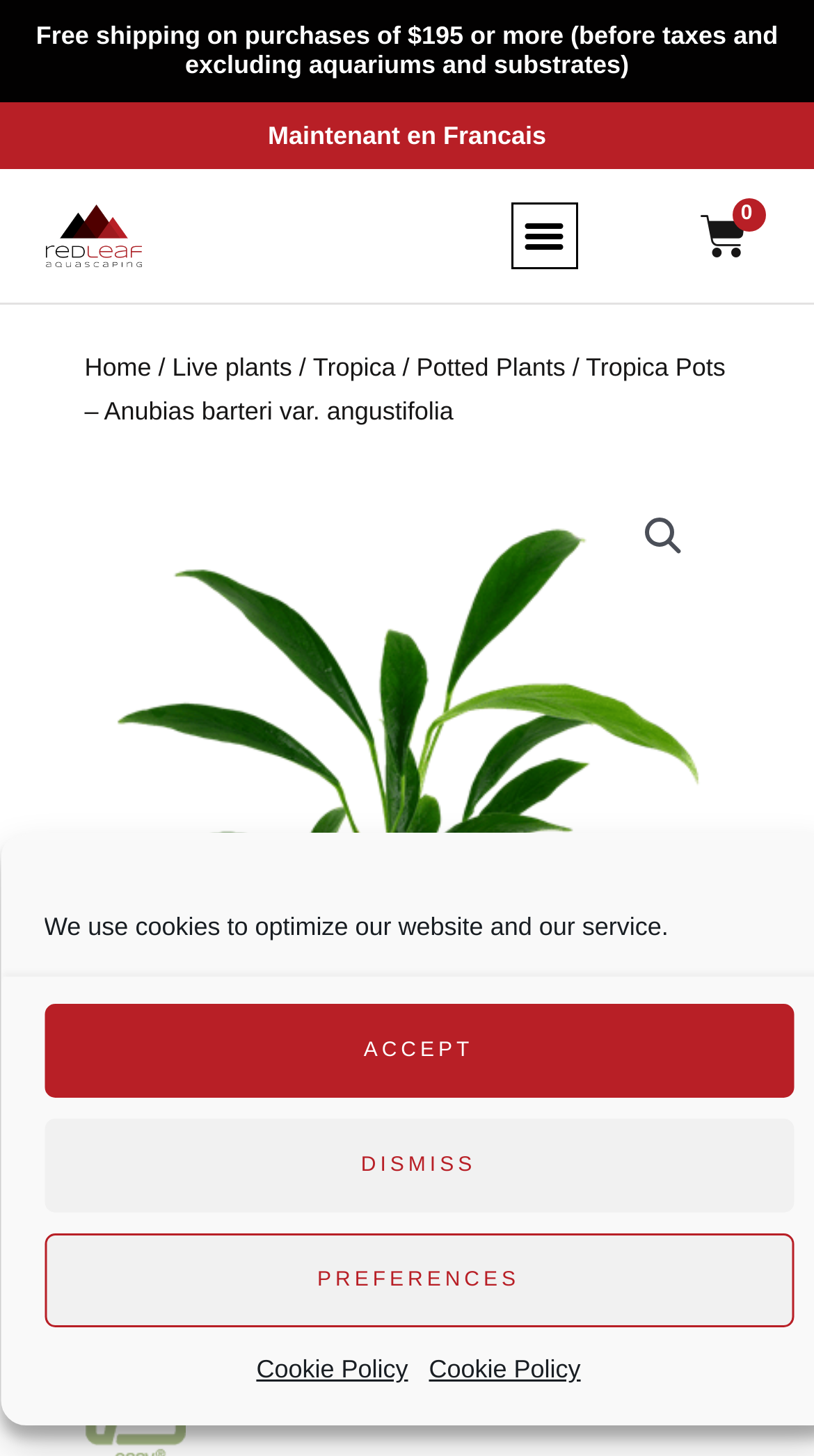Use a single word or phrase to answer the question:
What is the navigation element above the 'Home' link?

Breadcrumb